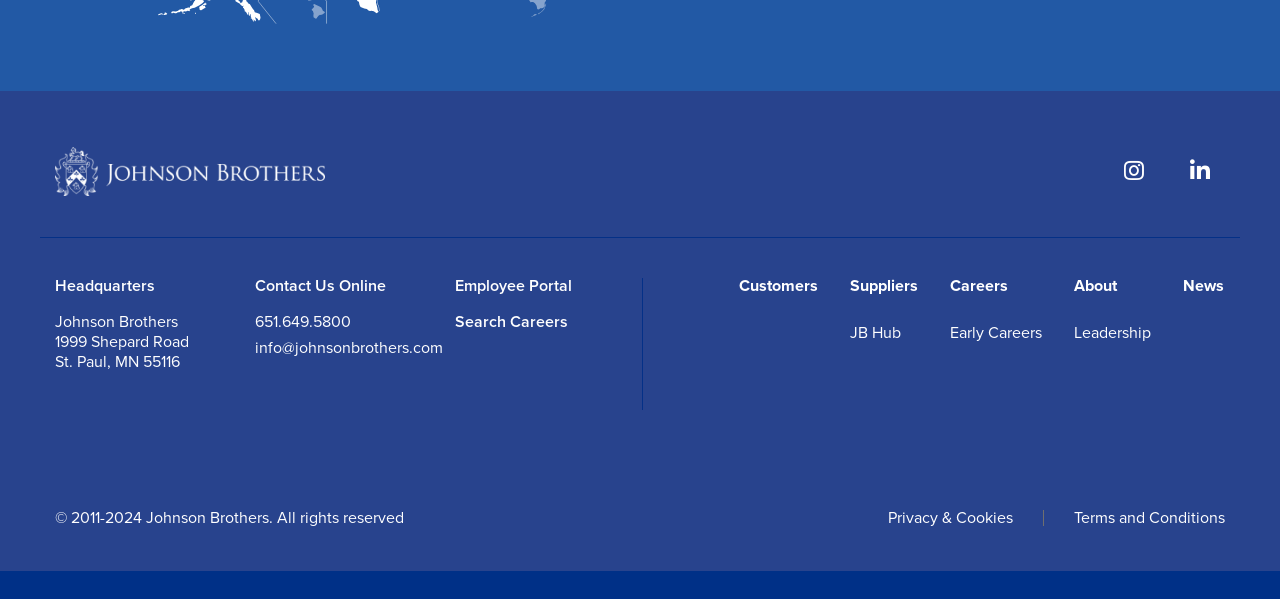What is the city of the headquarters?
Please provide a detailed and comprehensive answer to the question.

The city of the headquarters is obtained from the StaticText element with the text 'St. Paul' which is part of the address of the headquarters.